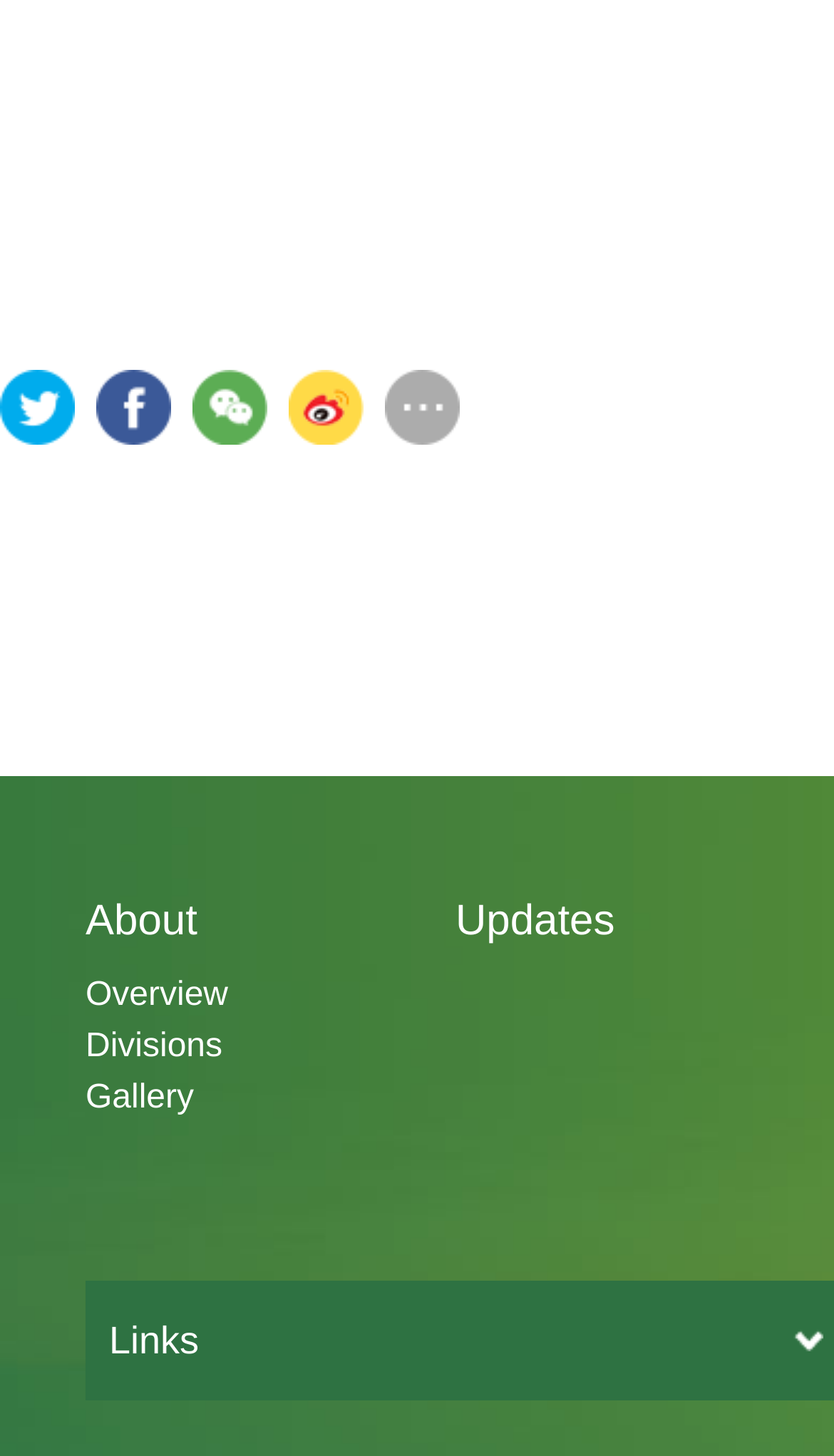What is the first link on the top left?
Refer to the image and respond with a one-word or short-phrase answer.

About